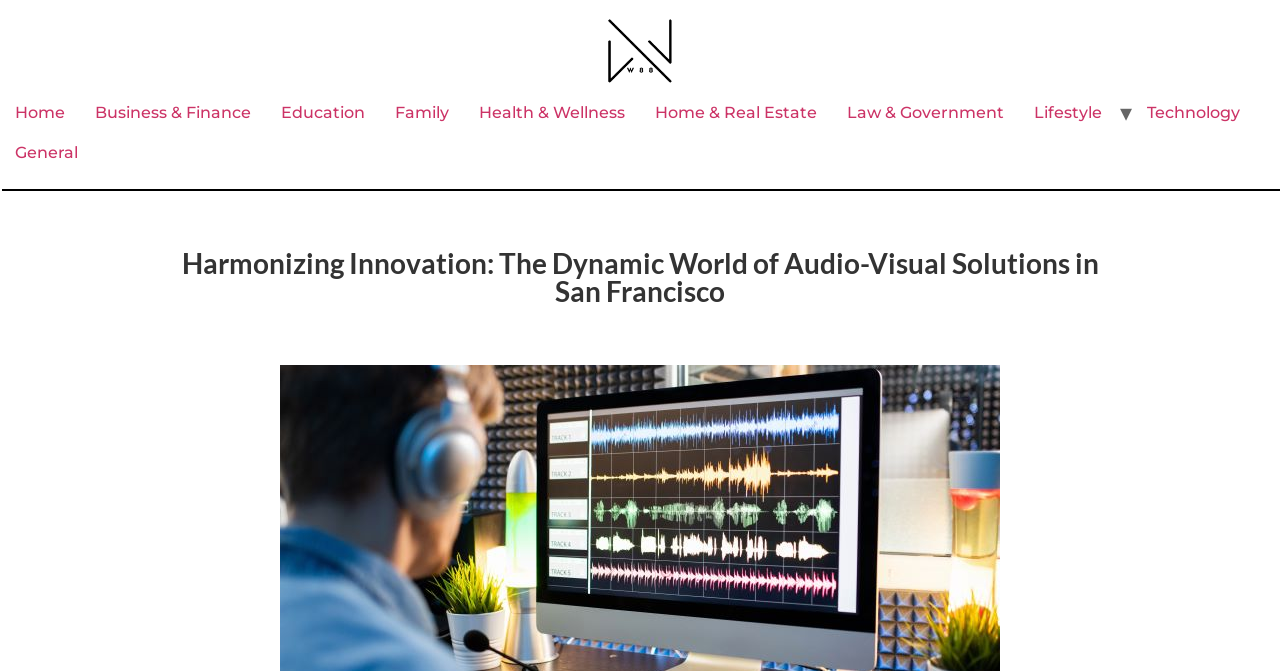Identify the bounding box coordinates of the part that should be clicked to carry out this instruction: "read about Harmonizing Innovation".

[0.125, 0.371, 0.875, 0.455]